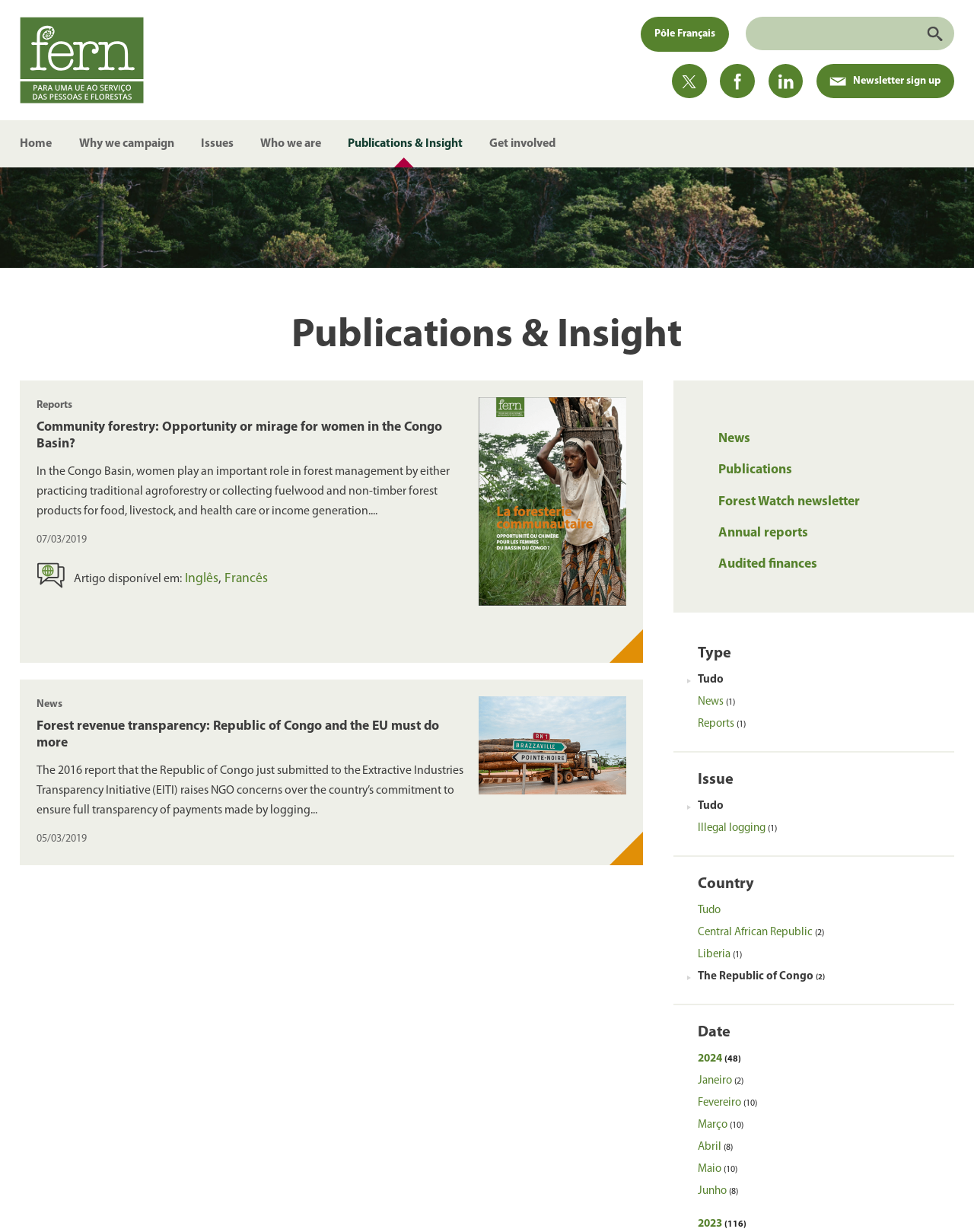Can you specify the bounding box coordinates for the region that should be clicked to fulfill this instruction: "Search for publications".

[0.766, 0.014, 0.938, 0.041]